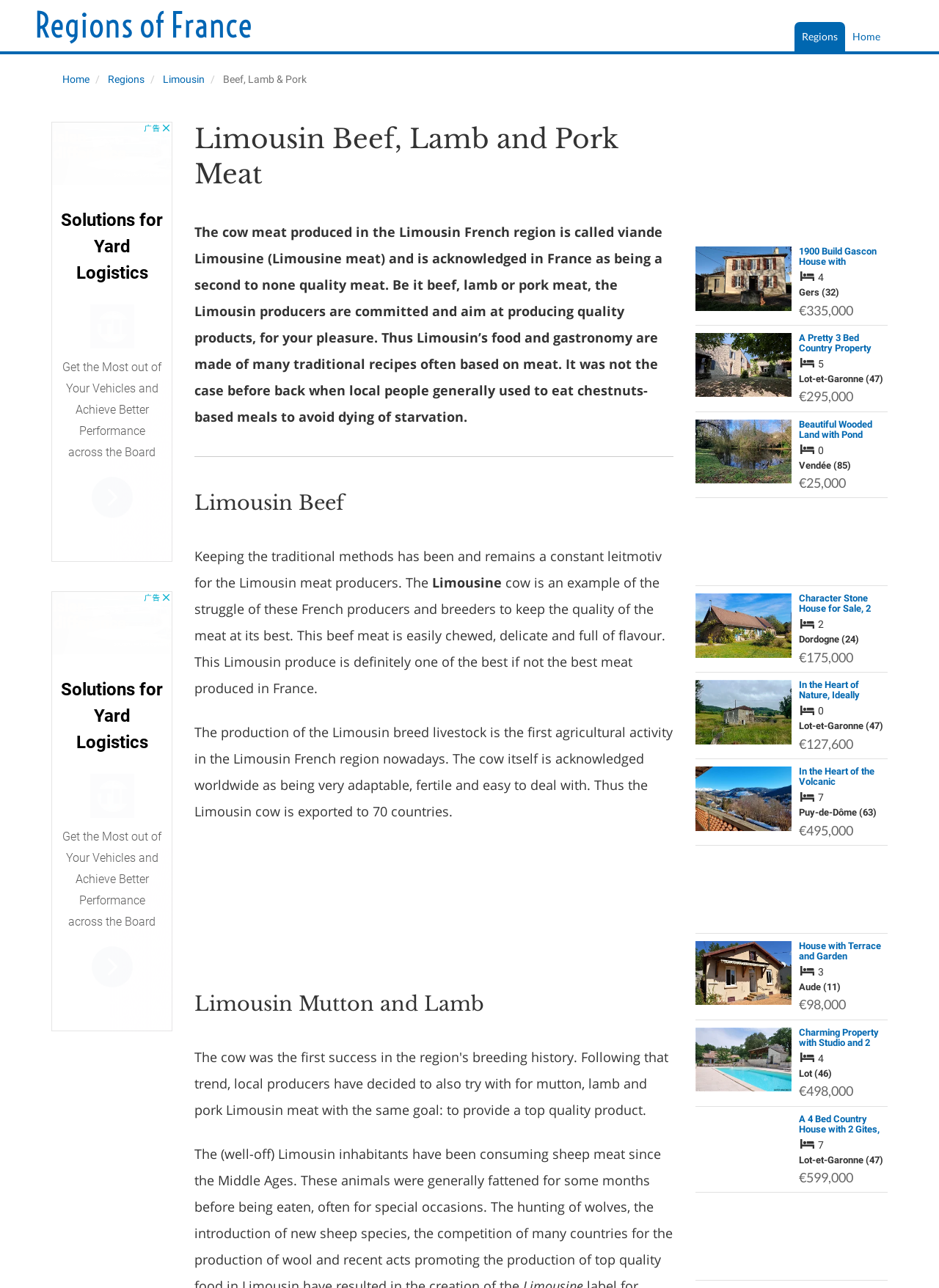Could you highlight the region that needs to be clicked to execute the instruction: "Check the '€335,000' price"?

[0.851, 0.236, 0.945, 0.246]